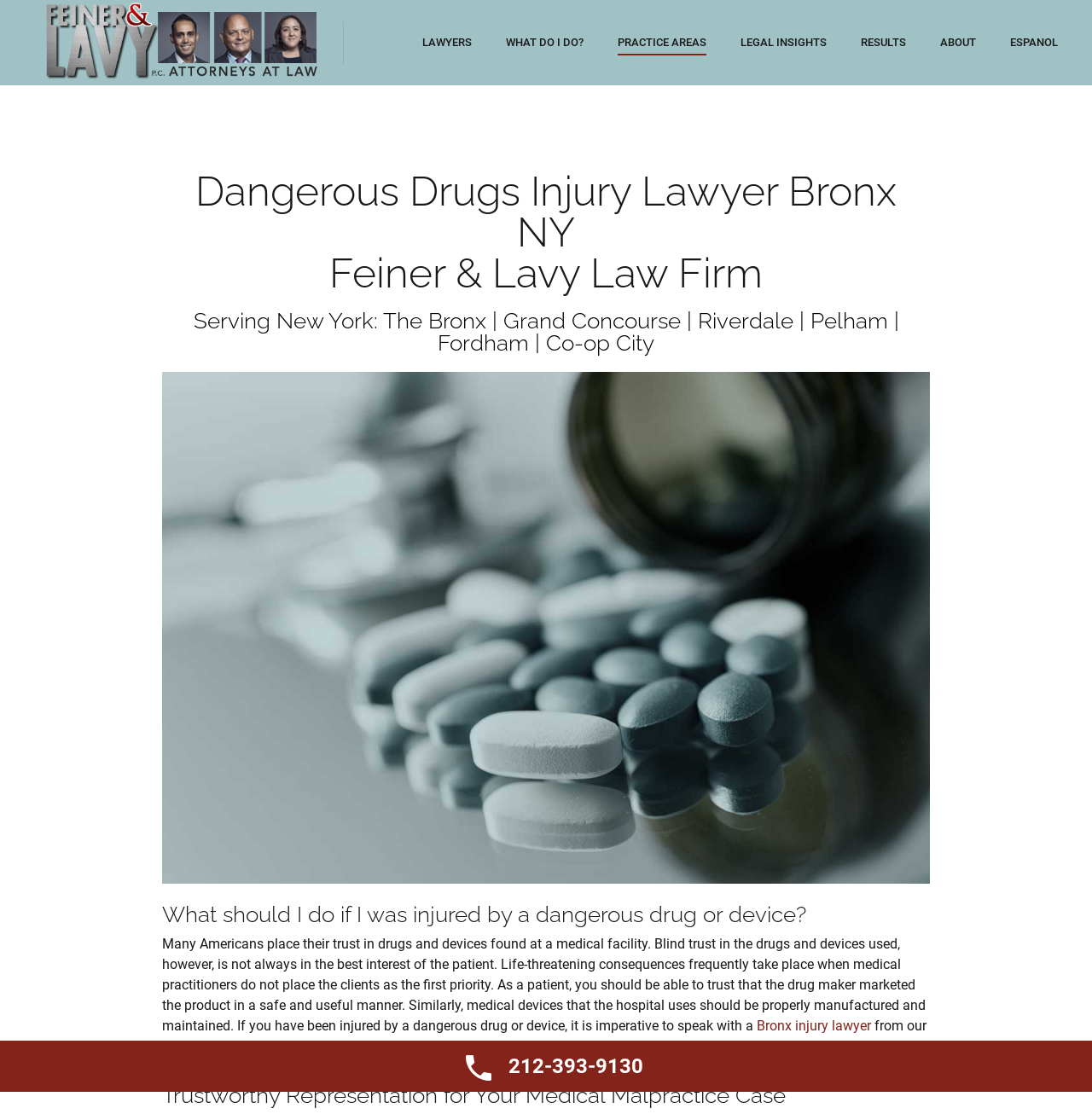Identify the bounding box coordinates for the UI element described by the following text: "WHAT DO I DO?". Provide the coordinates as four float numbers between 0 and 1, in the format [left, top, right, bottom].

[0.463, 0.0, 0.534, 0.077]